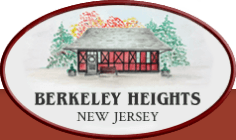What is written at the bottom of the image?
Answer the question in as much detail as possible.

At the bottom of the image, the name 'BERKELEY HEIGHTS' is prominently displayed, with 'NEW JERSEY' featured beneath it, emphasizing the township's identity.